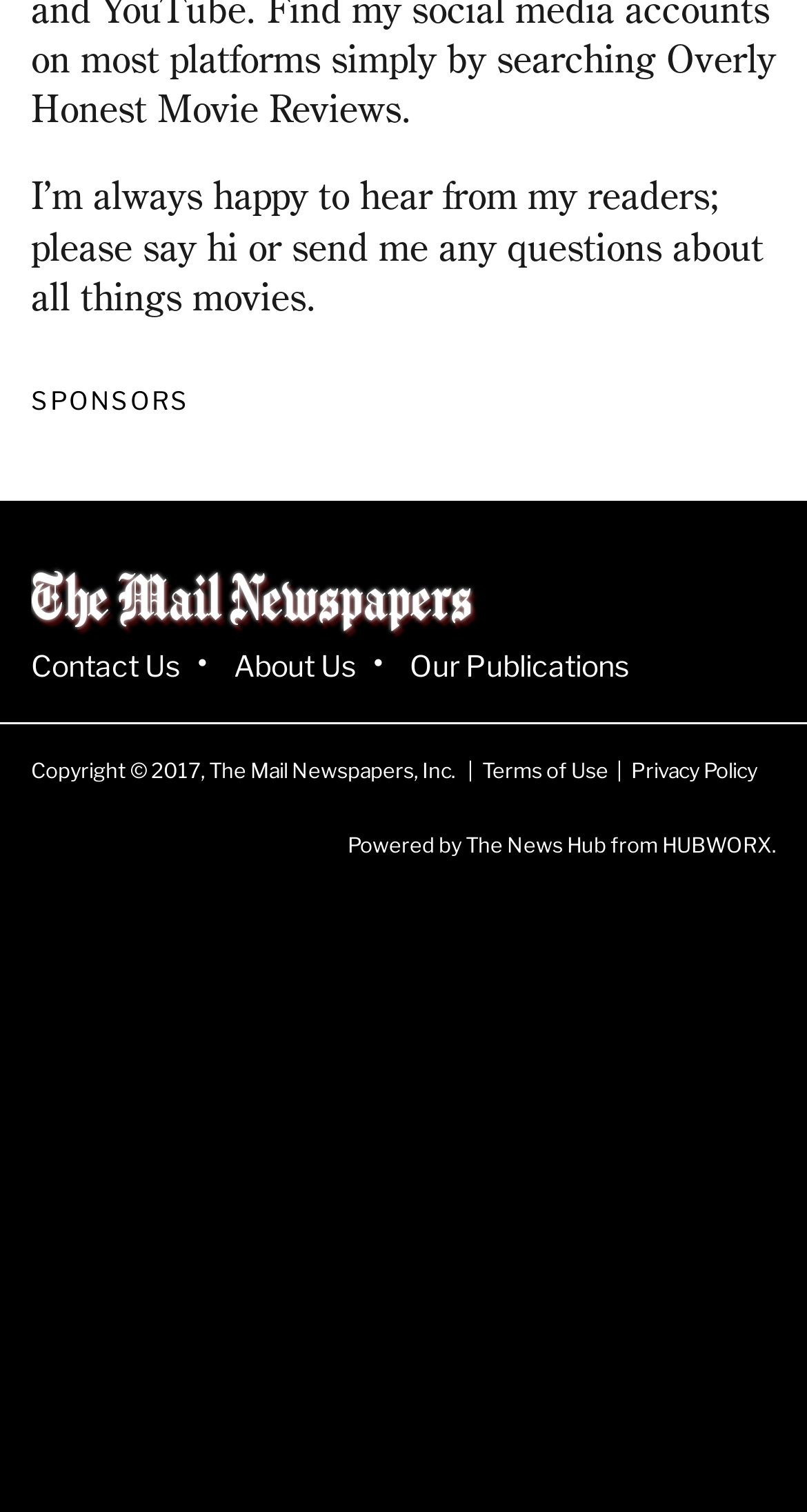What type of content does the website provide?
Answer the question with detailed information derived from the image.

The type of content the website provides can be inferred as local news because of the sentence 'Central Illinois Local News, Sports, Business, Entertainment, Weather and More' which suggests that the website covers a range of topics related to local news and events.